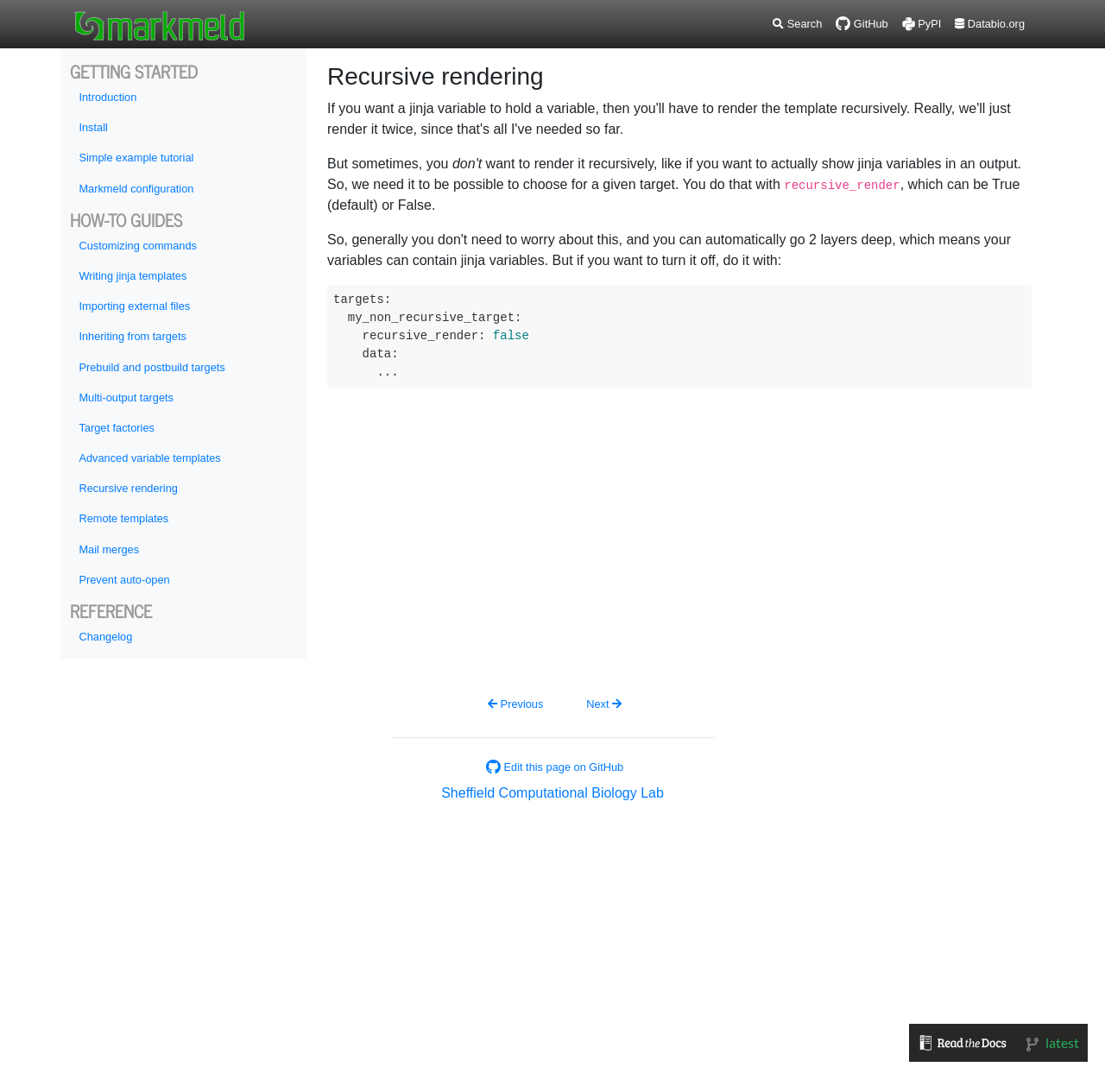Using the description: "GitHub", identify the bounding box of the corresponding UI element in the screenshot.

[0.75, 0.008, 0.81, 0.036]